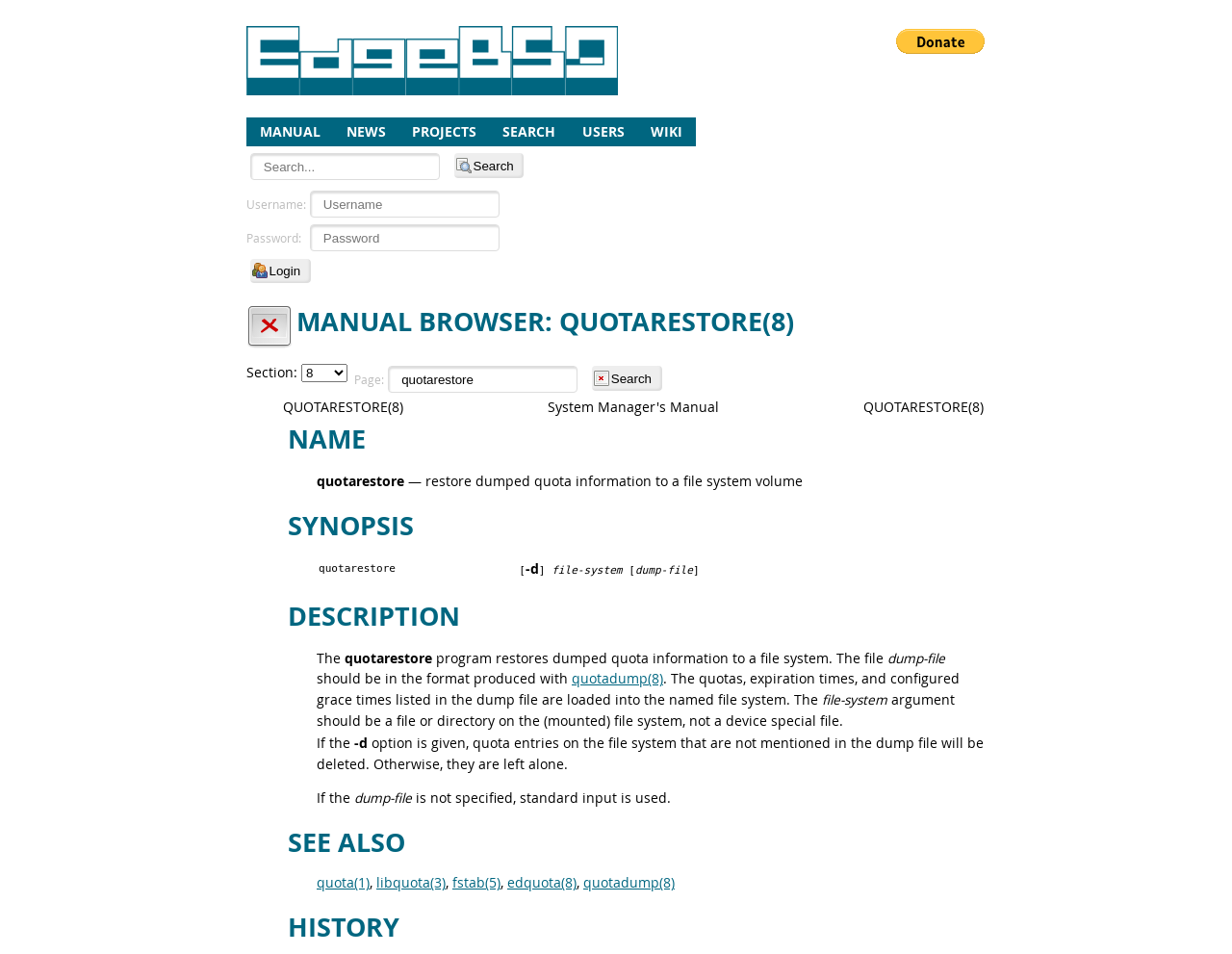What is the default input if dump-file is not specified?
Please provide a single word or phrase as your answer based on the screenshot.

standard input